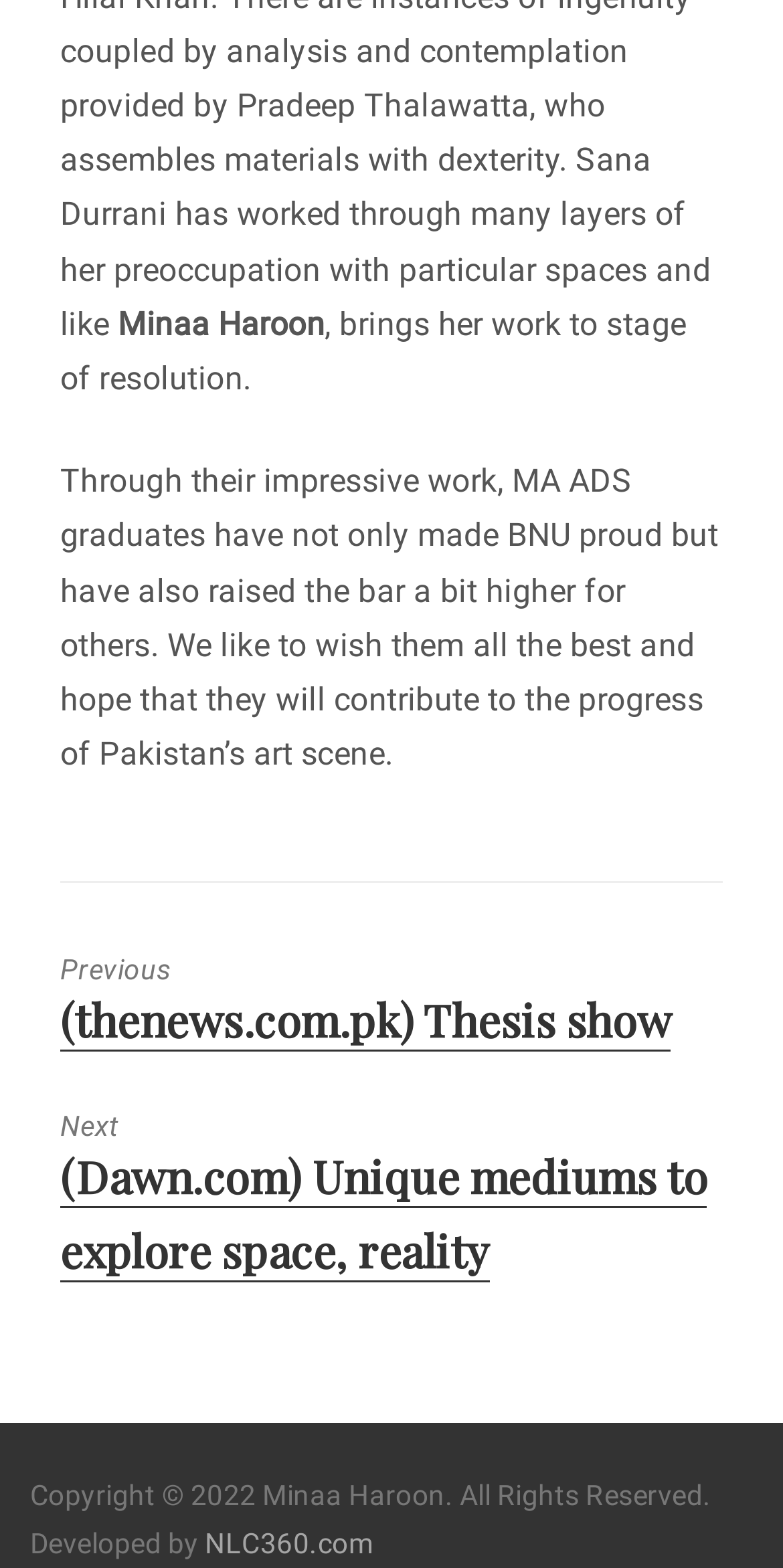What is the topic of the next post?
Refer to the screenshot and answer in one word or phrase.

Unique mediums to explore space, reality